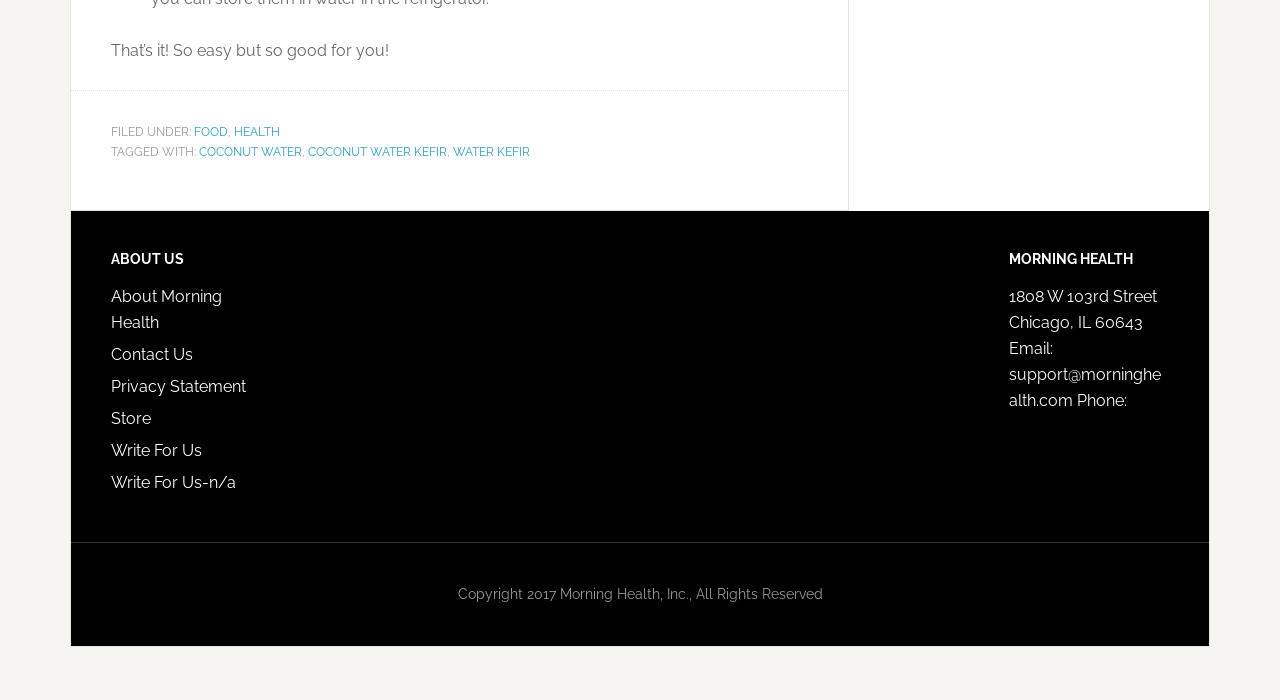Provide the bounding box coordinates of the area you need to click to execute the following instruction: "go to Store".

[0.087, 0.584, 0.118, 0.612]